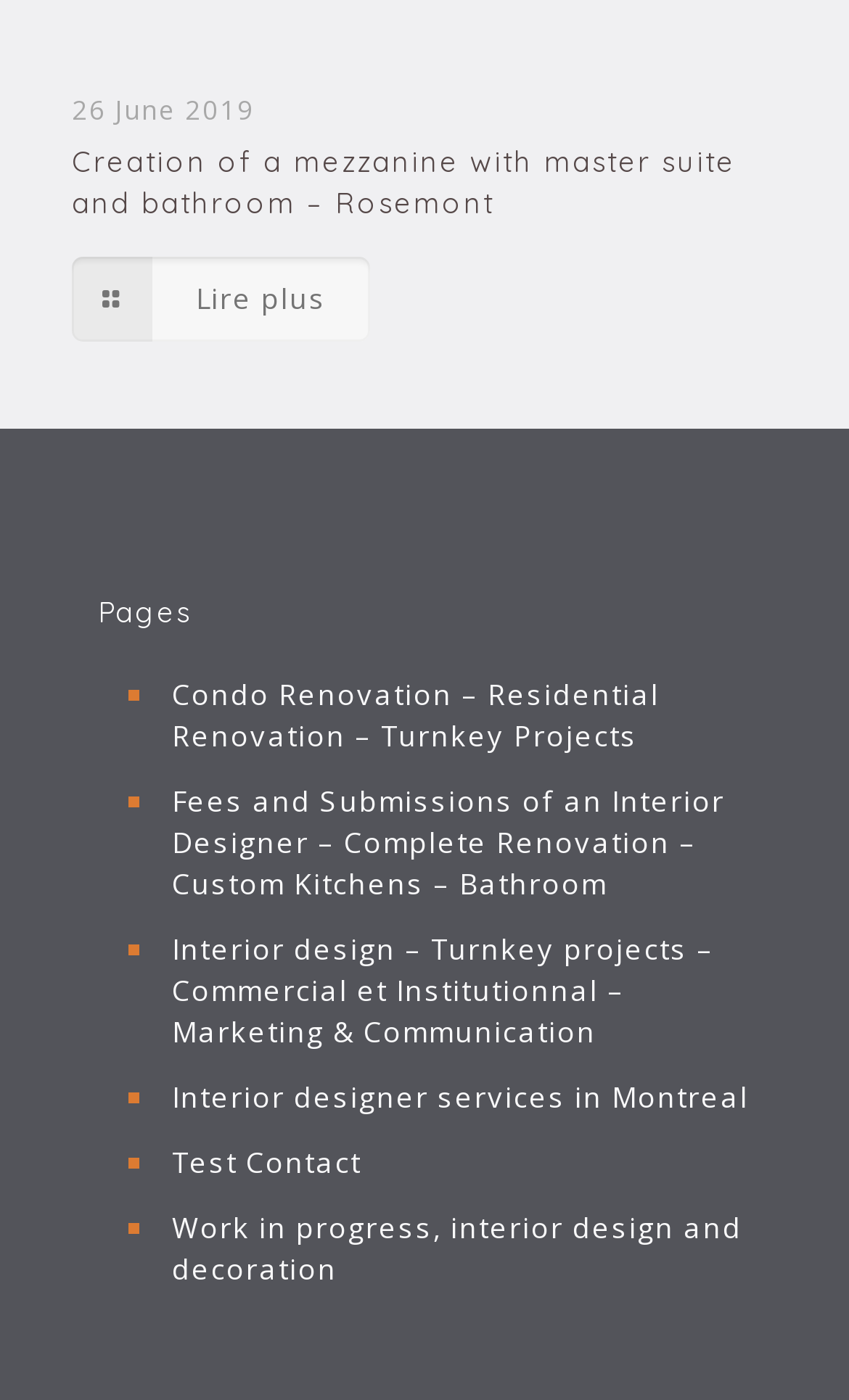Locate the bounding box coordinates of the clickable region to complete the following instruction: "View interior designer services in Montreal."

[0.192, 0.763, 0.885, 0.809]